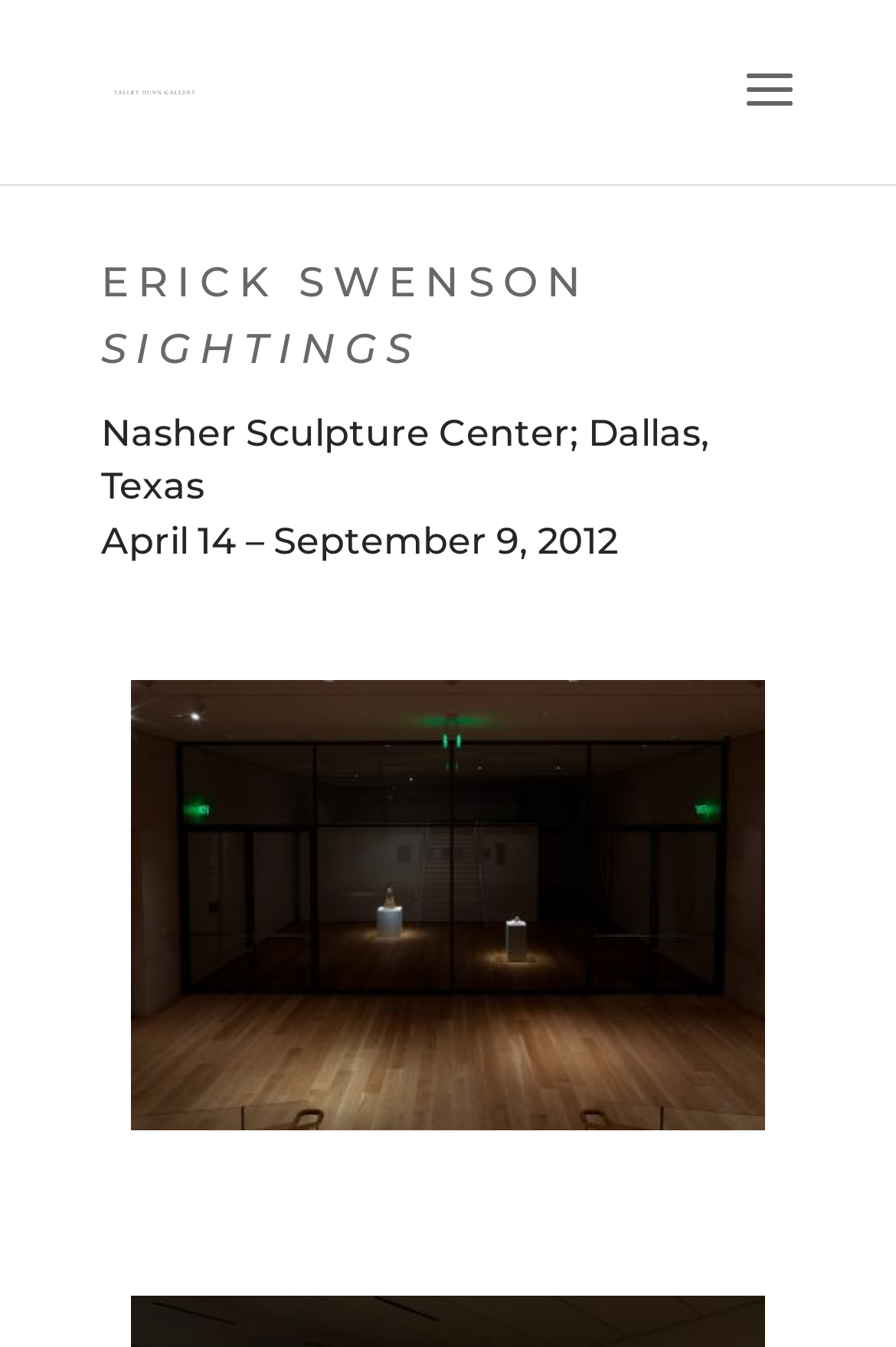Please find and generate the text of the main heading on the webpage.

ERICK SWENSON
SIGHTINGS